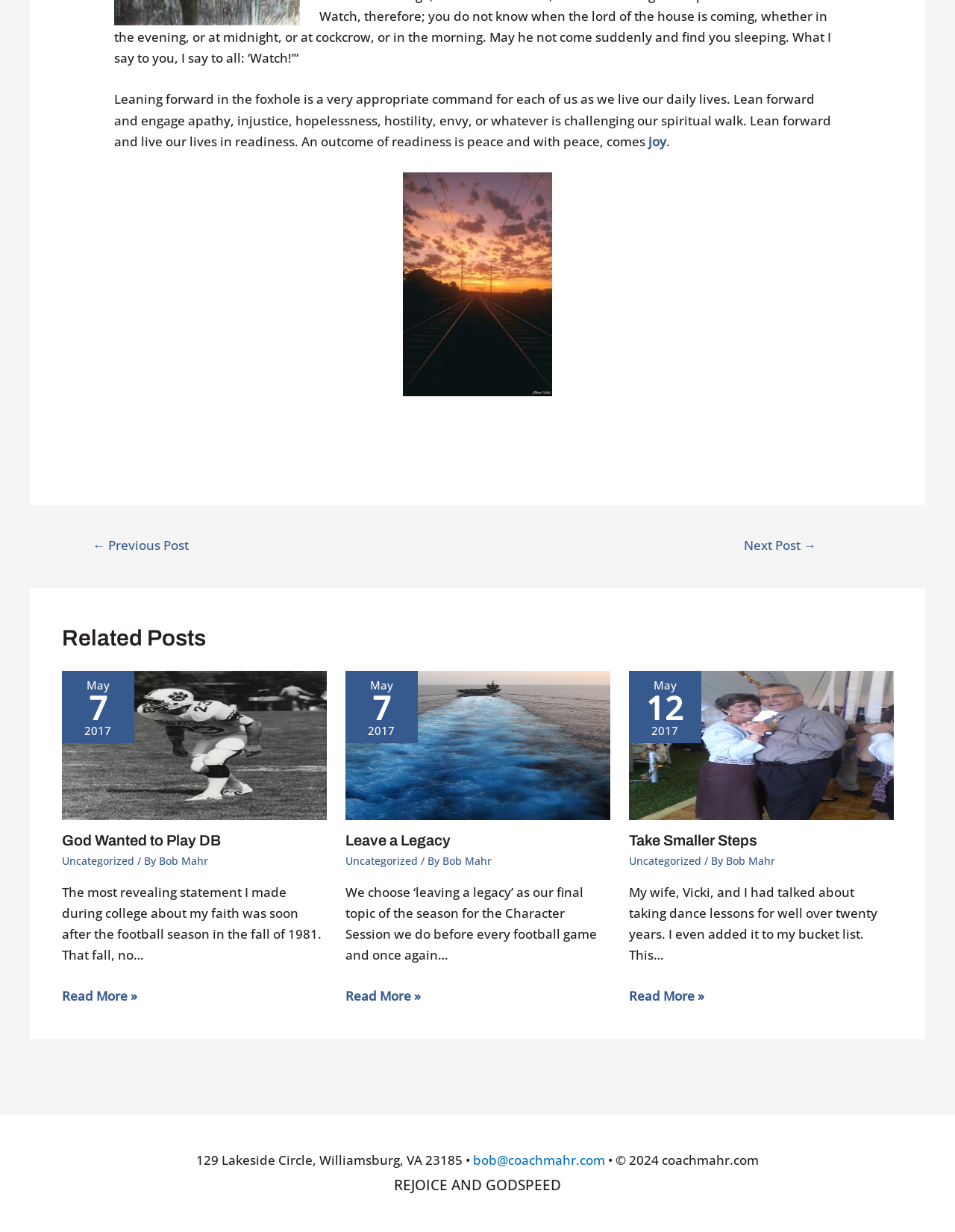What is the author's name?
Provide a detailed and well-explained answer to the question.

The author's name can be found in the byline of each related post, which is 'By Bob Mahr'.